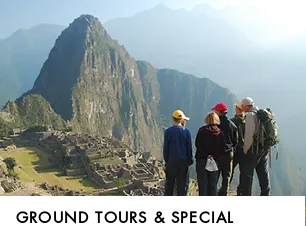Refer to the screenshot and answer the following question in detail:
How many hikers are in the foreground?

In the foreground, a group of four hikers, each clad in outdoor attire and hats, stands captivated by the stunning scenery.